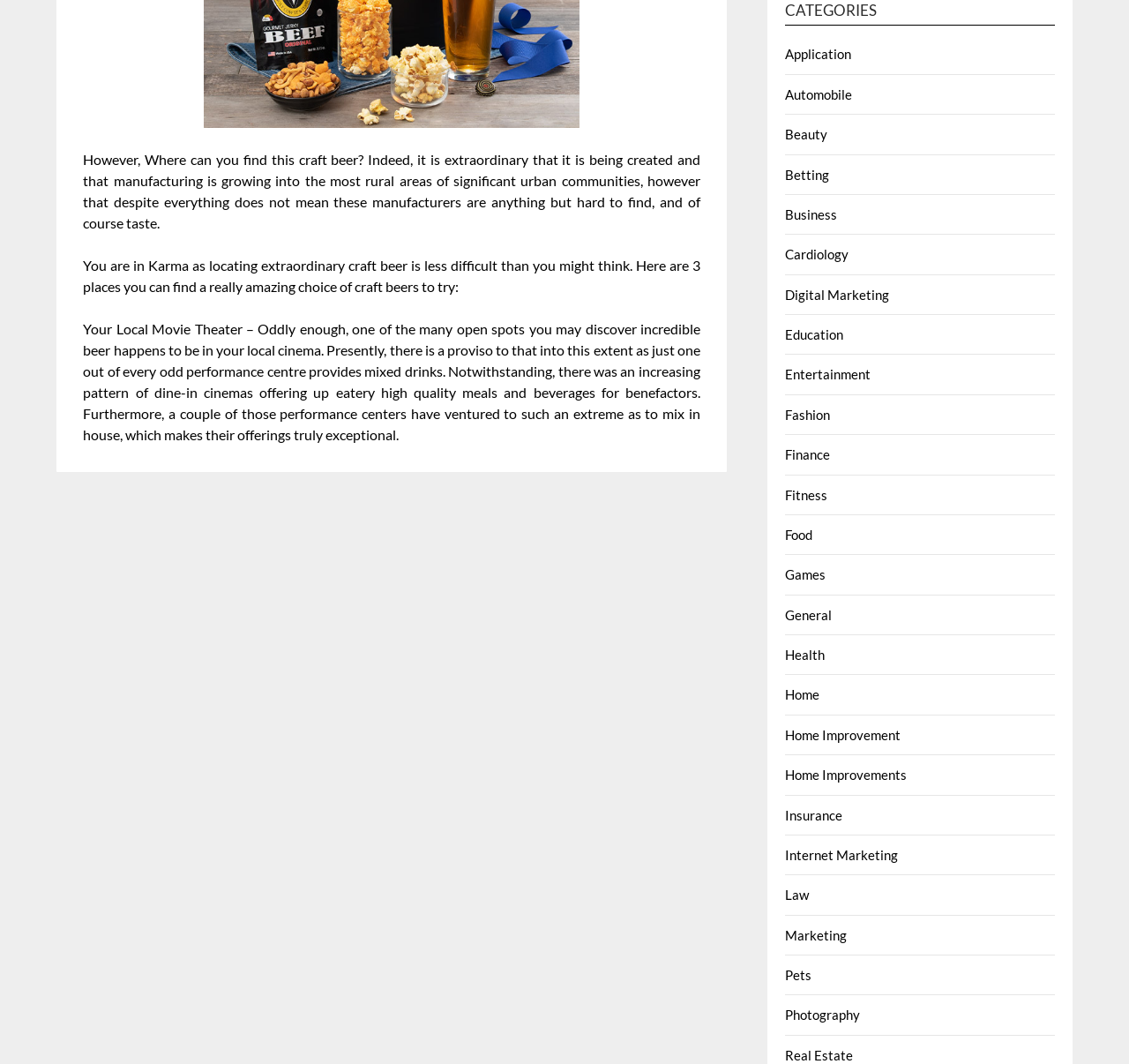Identify the bounding box coordinates for the element you need to click to achieve the following task: "Click on the 'Entertainment' link". Provide the bounding box coordinates as four float numbers between 0 and 1, in the form [left, top, right, bottom].

[0.696, 0.344, 0.771, 0.359]